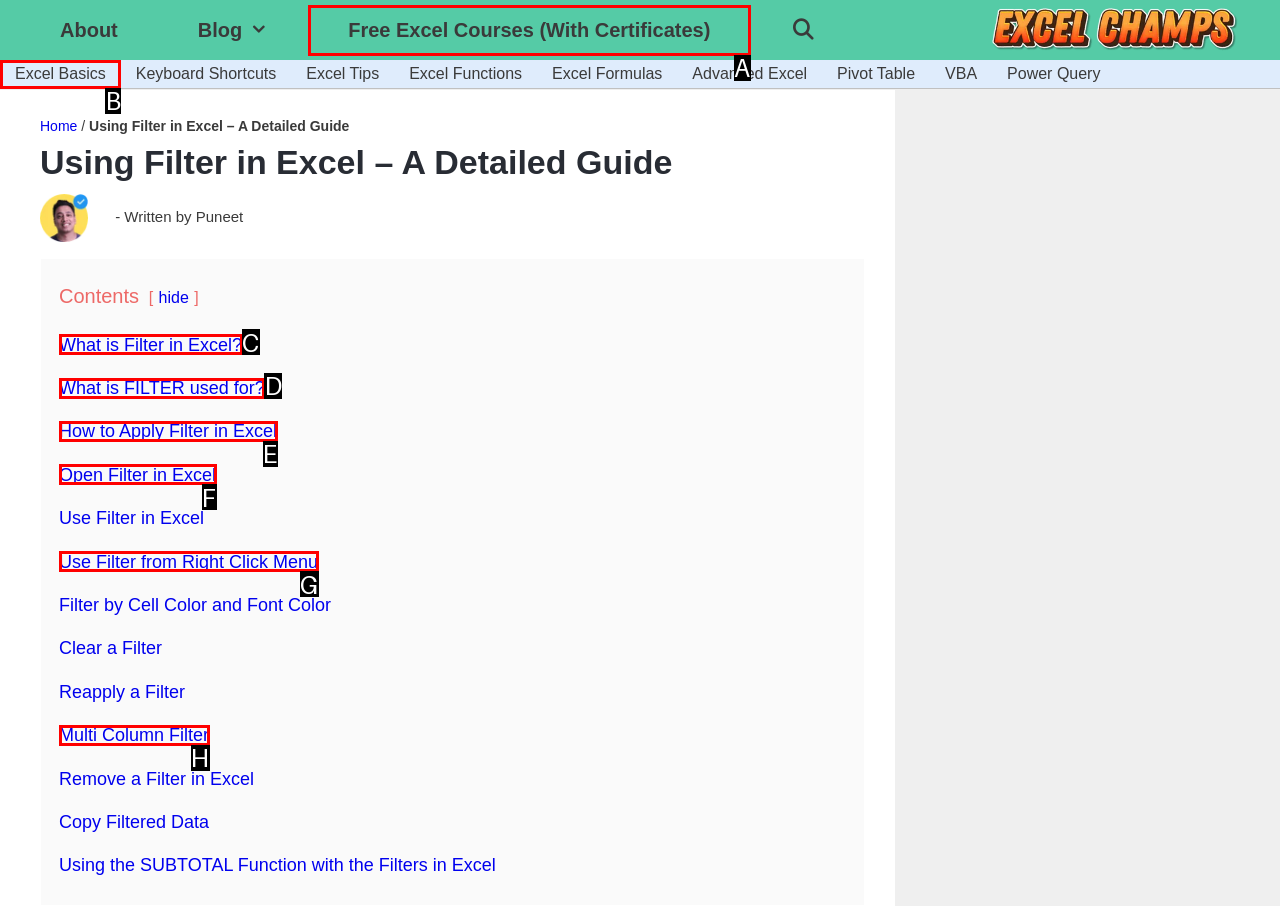Select the HTML element that matches the description: What is FILTER used for?
Respond with the letter of the correct choice from the given options directly.

D